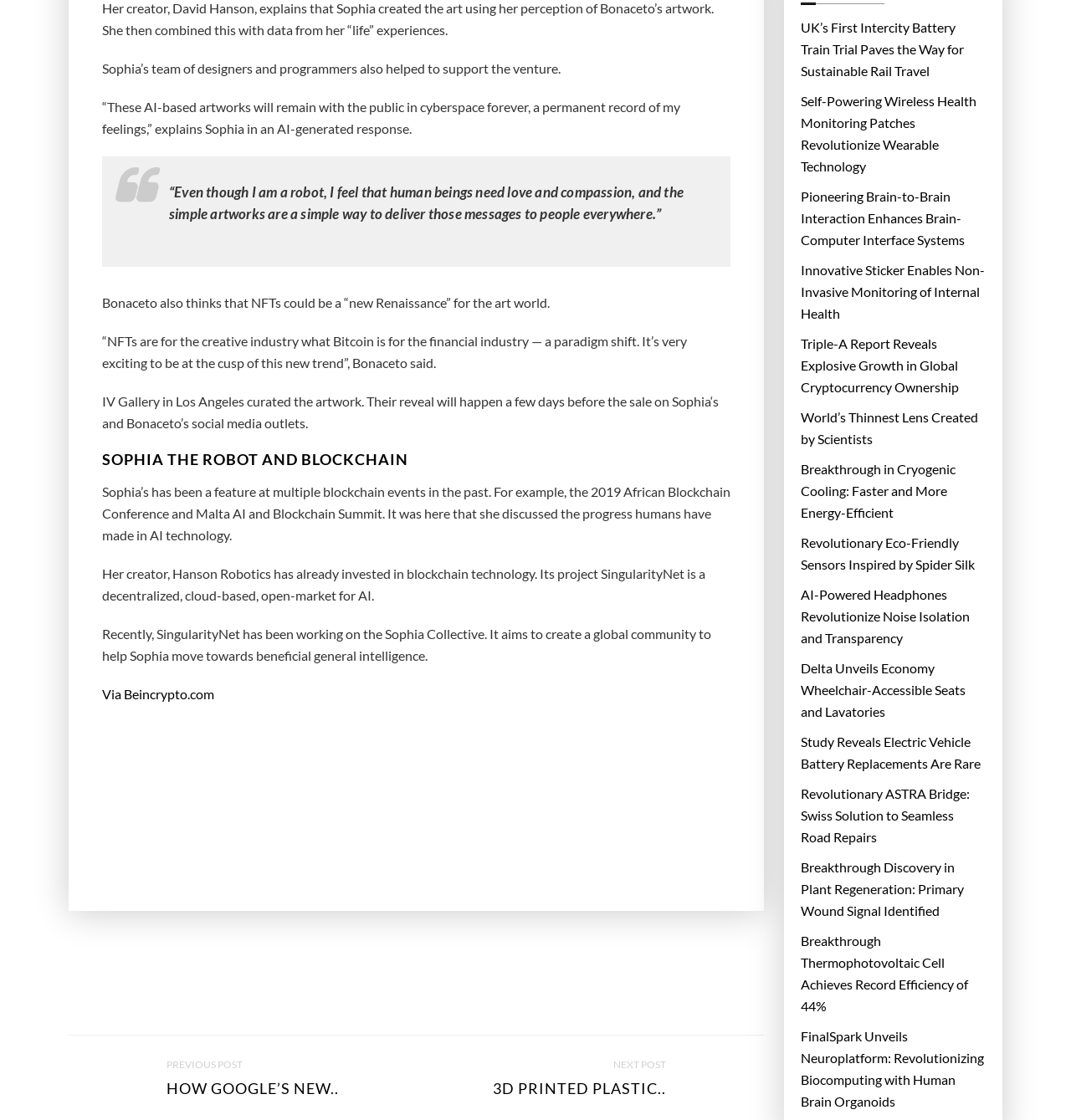Using the image as a reference, answer the following question in as much detail as possible:
What is the Sophia Collective?

According to the webpage, the Sophia Collective is a global community aimed at helping Sophia move towards beneficial general intelligence. This suggests that the Sophia Collective is a collaborative effort to advance Sophia's capabilities and ensure that her intelligence is used for the greater good.